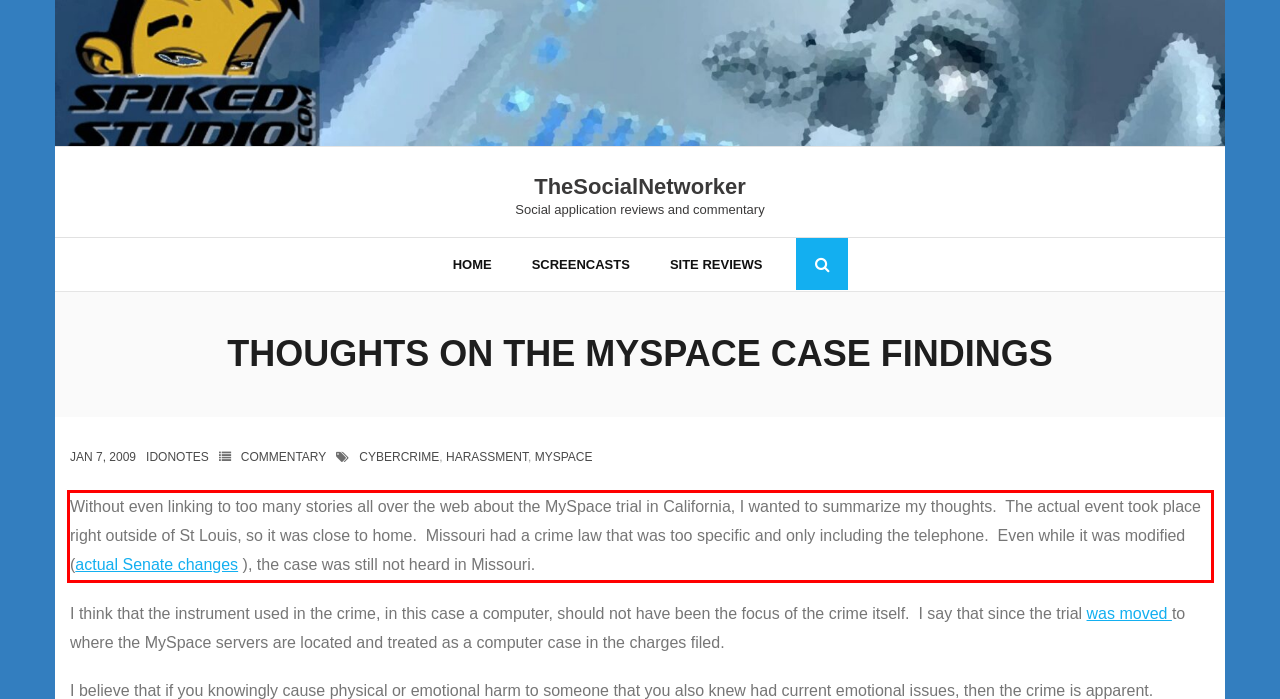From the provided screenshot, extract the text content that is enclosed within the red bounding box.

Without even linking to too many stories all over the web about the MySpace trial in California, I wanted to summarize my thoughts. The actual event took place right outside of St Louis, so it was close to home. Missouri had a crime law that was too specific and only including the telephone. Even while it was modified (actual Senate changes ), the case was still not heard in Missouri.